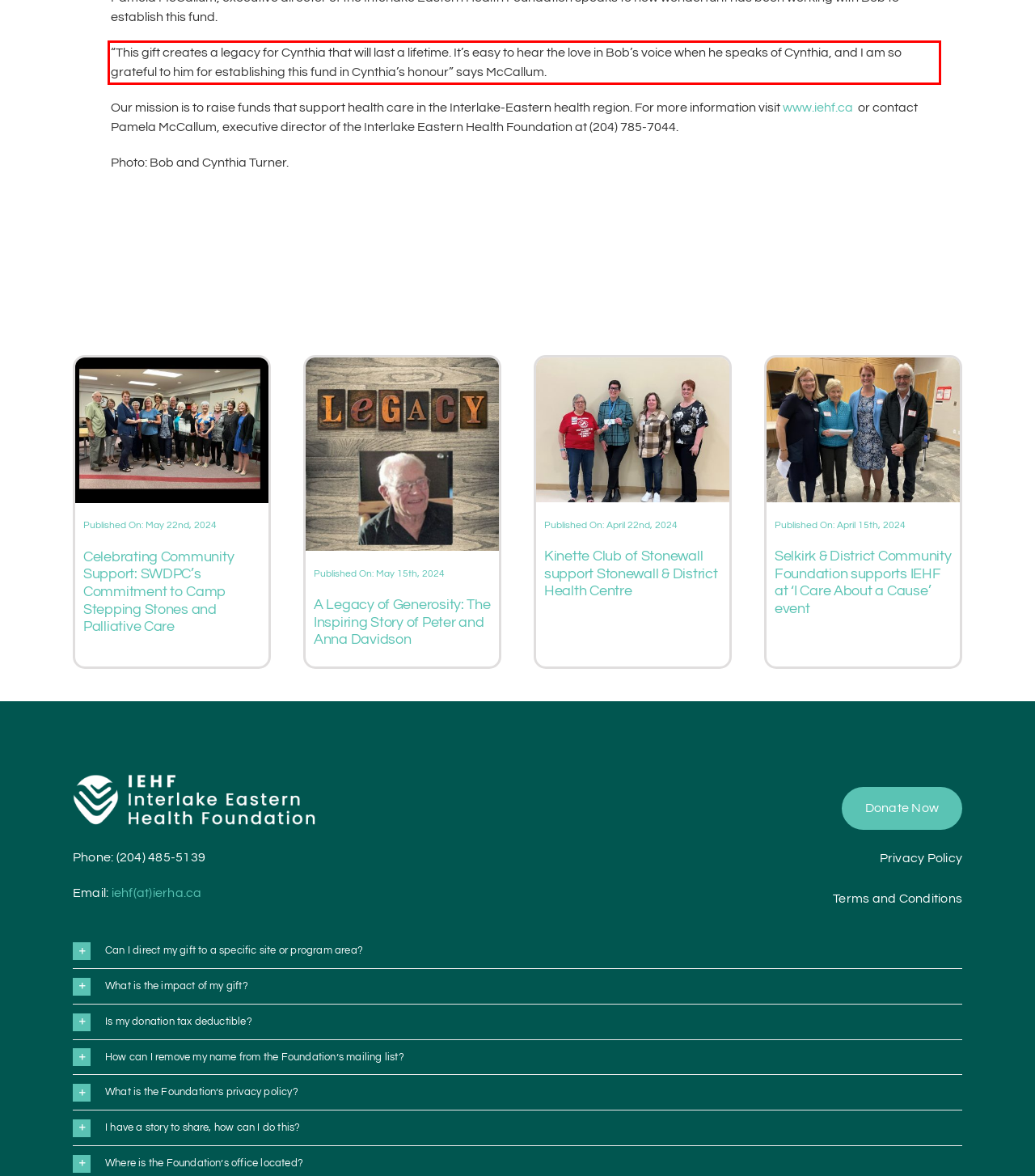You are provided with a screenshot of a webpage that includes a UI element enclosed in a red rectangle. Extract the text content inside this red rectangle.

“This gift creates a legacy for Cynthia that will last a lifetime. It’s easy to hear the love in Bob’s voice when he speaks of Cynthia, and I am so grateful to him for establishing this fund in Cynthia’s honour” says McCallum.